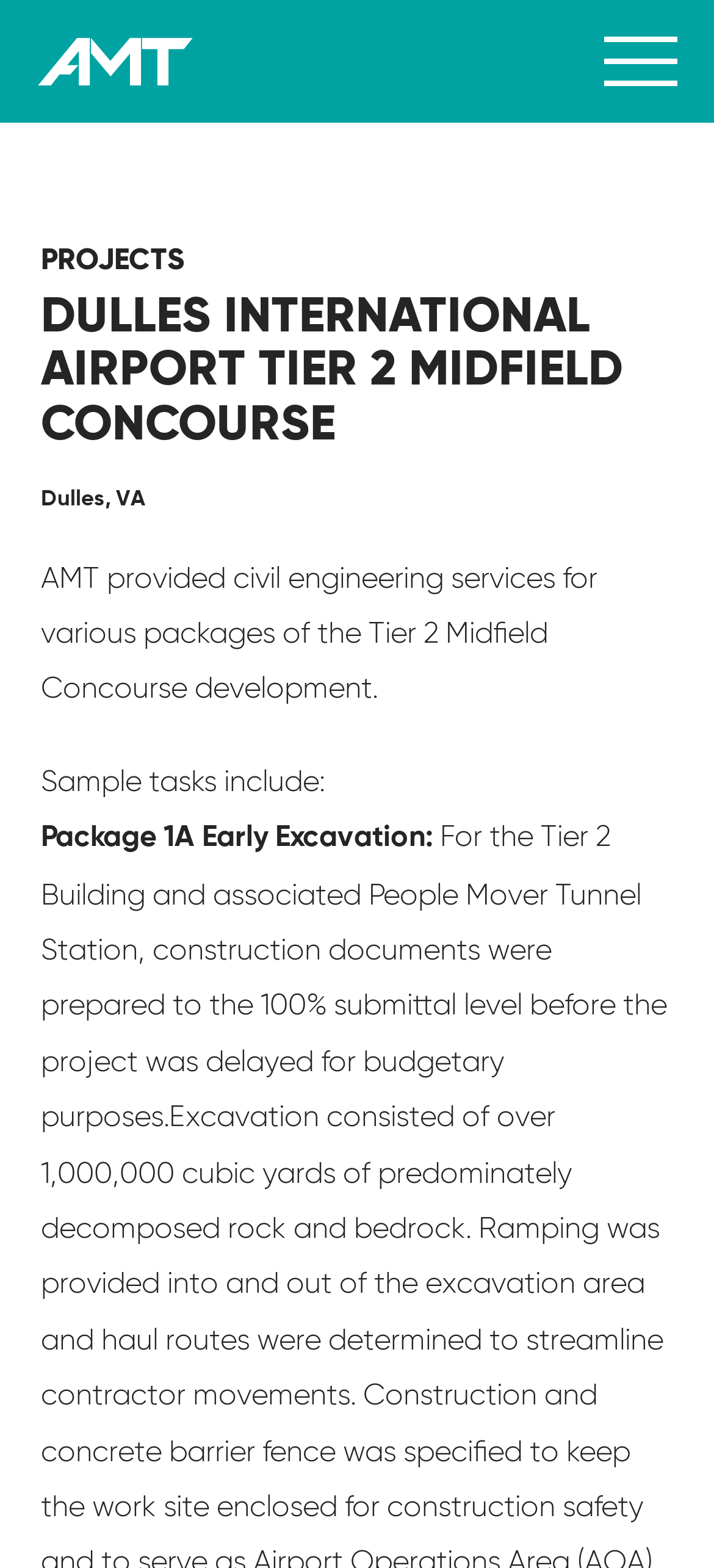What is the name of the airport mentioned in the project?
Could you answer the question with a detailed and thorough explanation?

The answer can be found in the main heading element 'DULLES INTERNATIONAL AIRPORT TIER 2 MIDFIELD CONCOURSE' which indicates that the project is related to Dulles International Airport.